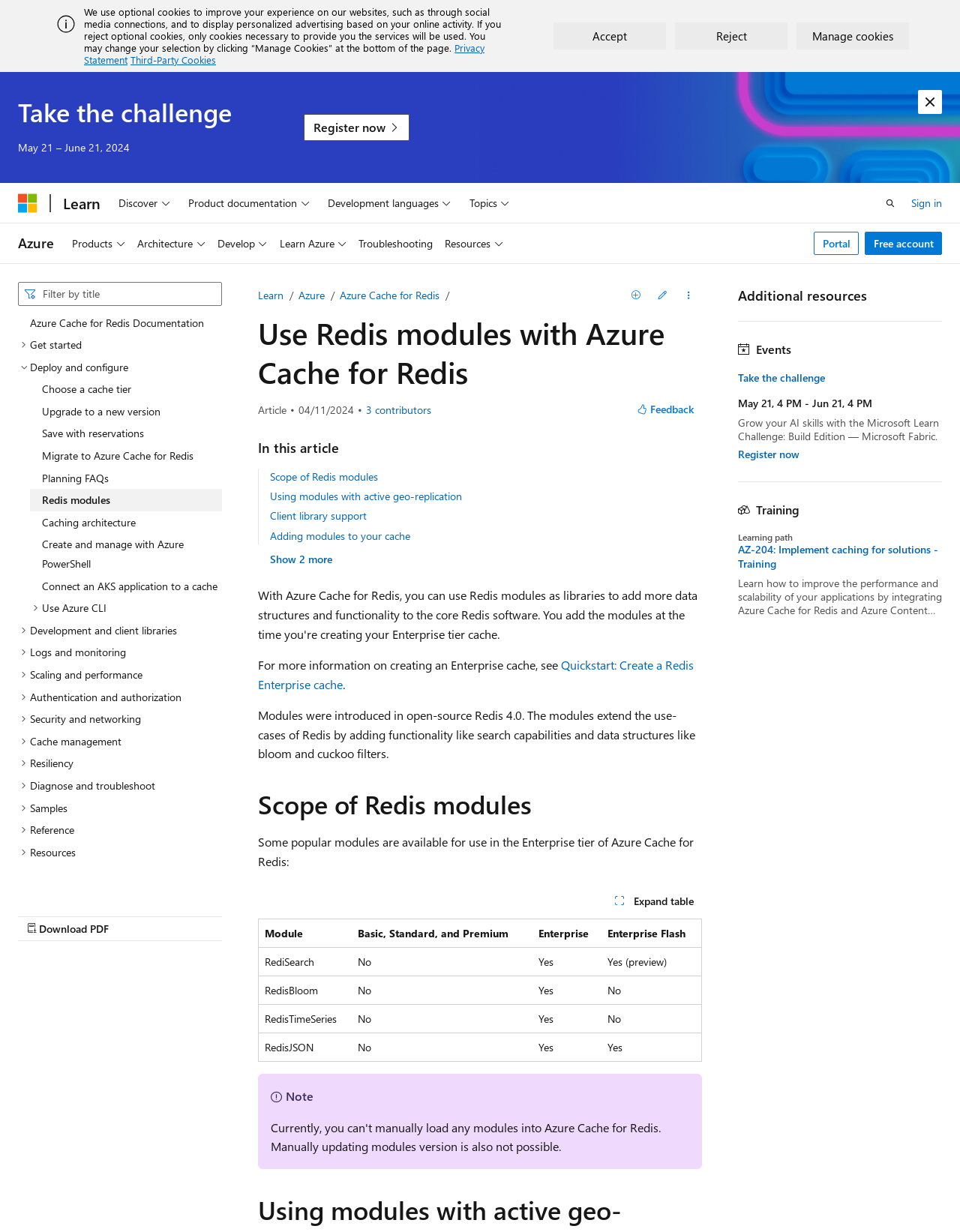What is the date of the article review?
Please answer the question with a single word or phrase, referencing the image.

04/11/2024